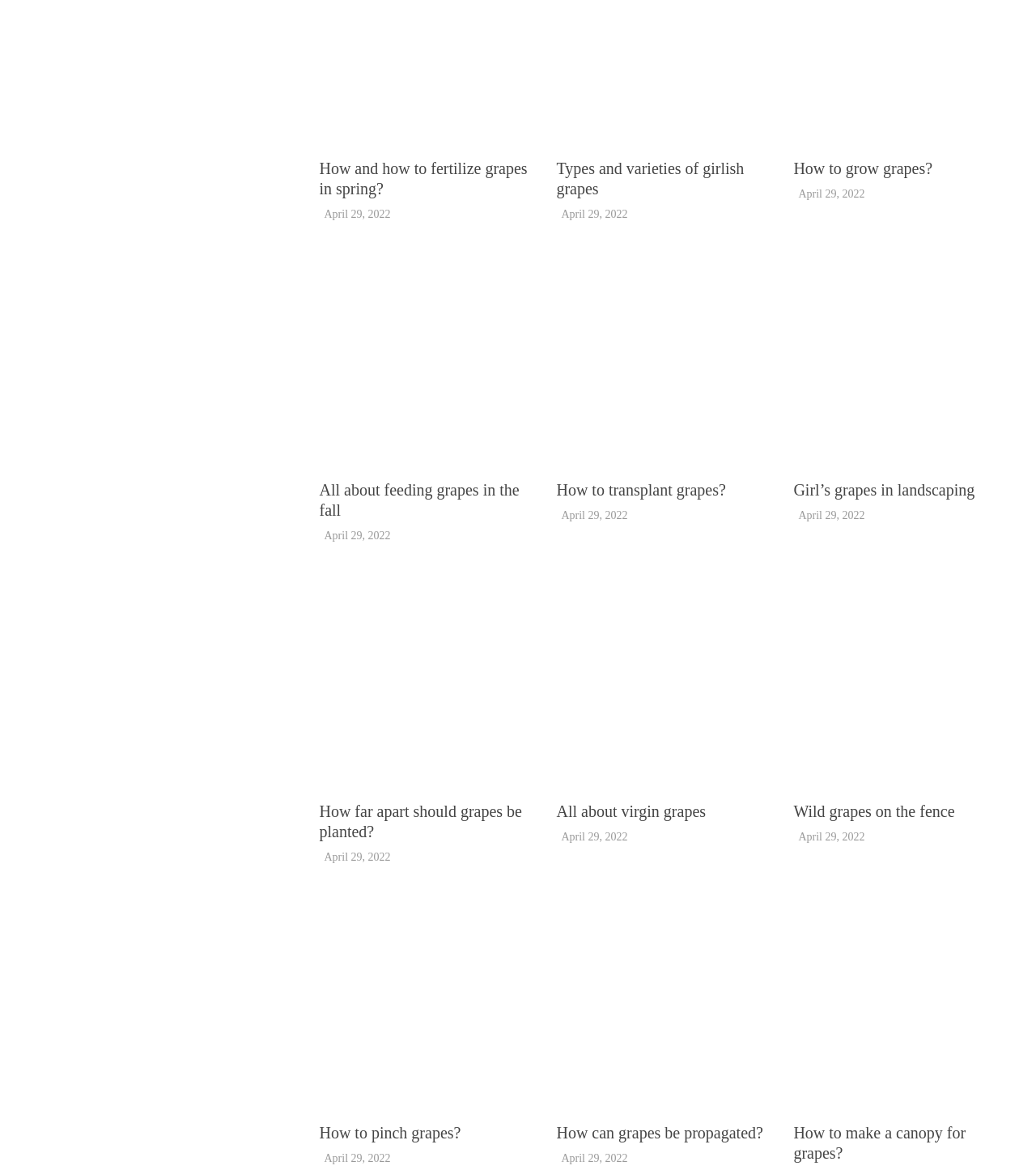Provide the bounding box coordinates for the UI element that is described as: "Girl’s grapes in landscaping".

[0.766, 0.411, 0.941, 0.426]